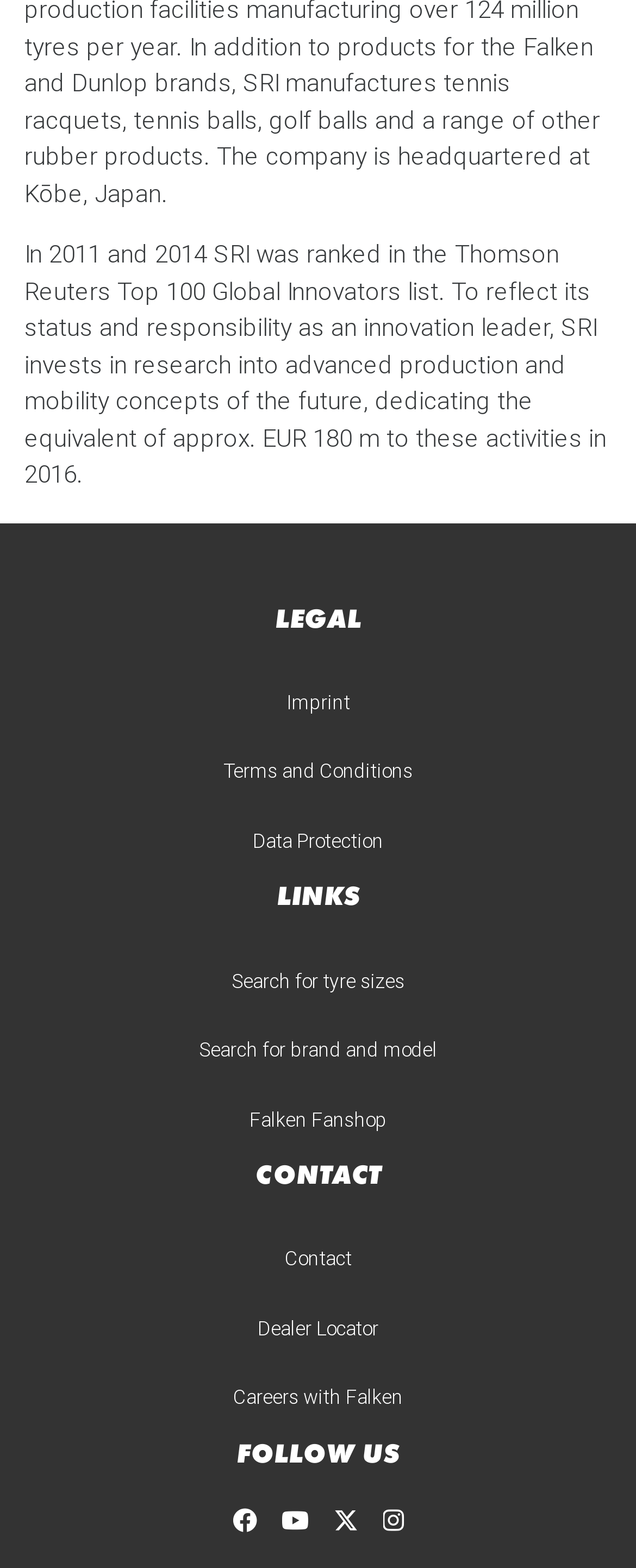Please identify the bounding box coordinates of the element on the webpage that should be clicked to follow this instruction: "Contact us". The bounding box coordinates should be given as four float numbers between 0 and 1, formatted as [left, top, right, bottom].

[0.447, 0.795, 0.553, 0.81]